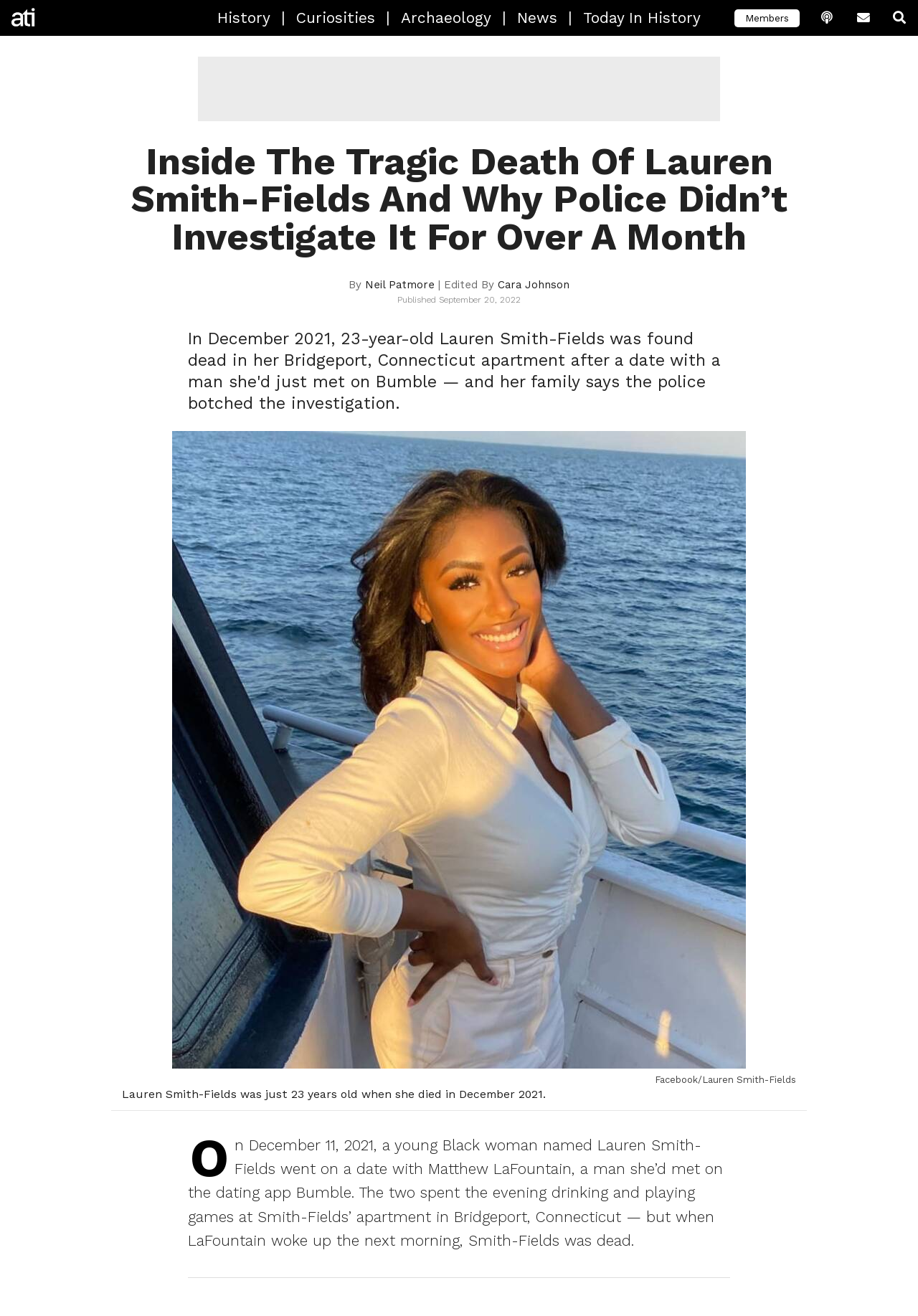Pinpoint the bounding box coordinates of the clickable element needed to complete the instruction: "Go to 'Today In History'". The coordinates should be provided as four float numbers between 0 and 1: [left, top, right, bottom].

[0.623, 0.0, 0.775, 0.027]